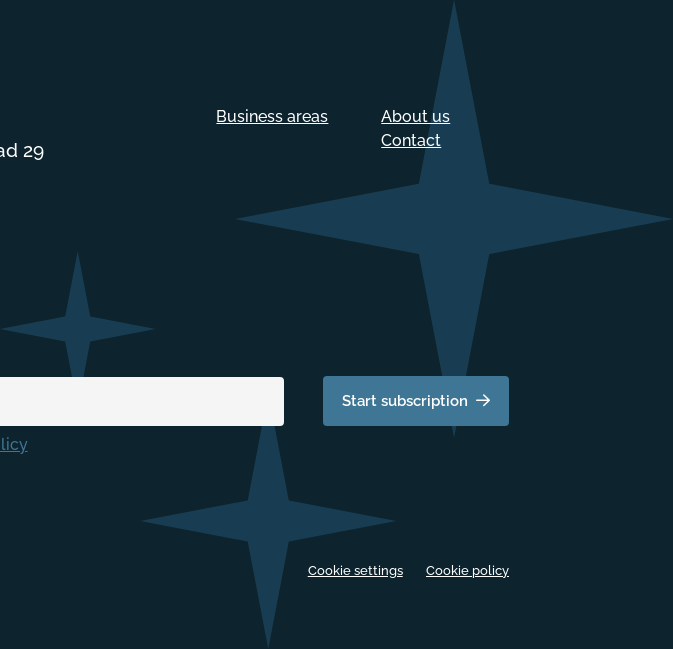Generate a detailed explanation of the scene depicted in the image.

The image showcases a sleek and modern webpage with a dark background featuring stylized star shapes, creating a visually appealing atmosphere. Prominently displayed in the middle is a white rectangular input box, likely for entering an email address, accompanied by a call-to-action button labeled "Start subscription" in a muted blue shade. Above this section, the company's address, "Einar Hansens Esplanad 29," is included, suggesting the company's location in Malmö. 

Navigation links for key sections such as "Business areas," "About us," and "Contact" are strategically placed towards the top of the image, guiding users to important information. Below the input box, additional links for "Cookie settings" and "Cookie policy" are presented, indicating a focus on privacy and user preferences. The overall design is user-friendly, promoting engagement through clear calls to action and easily accessible information.